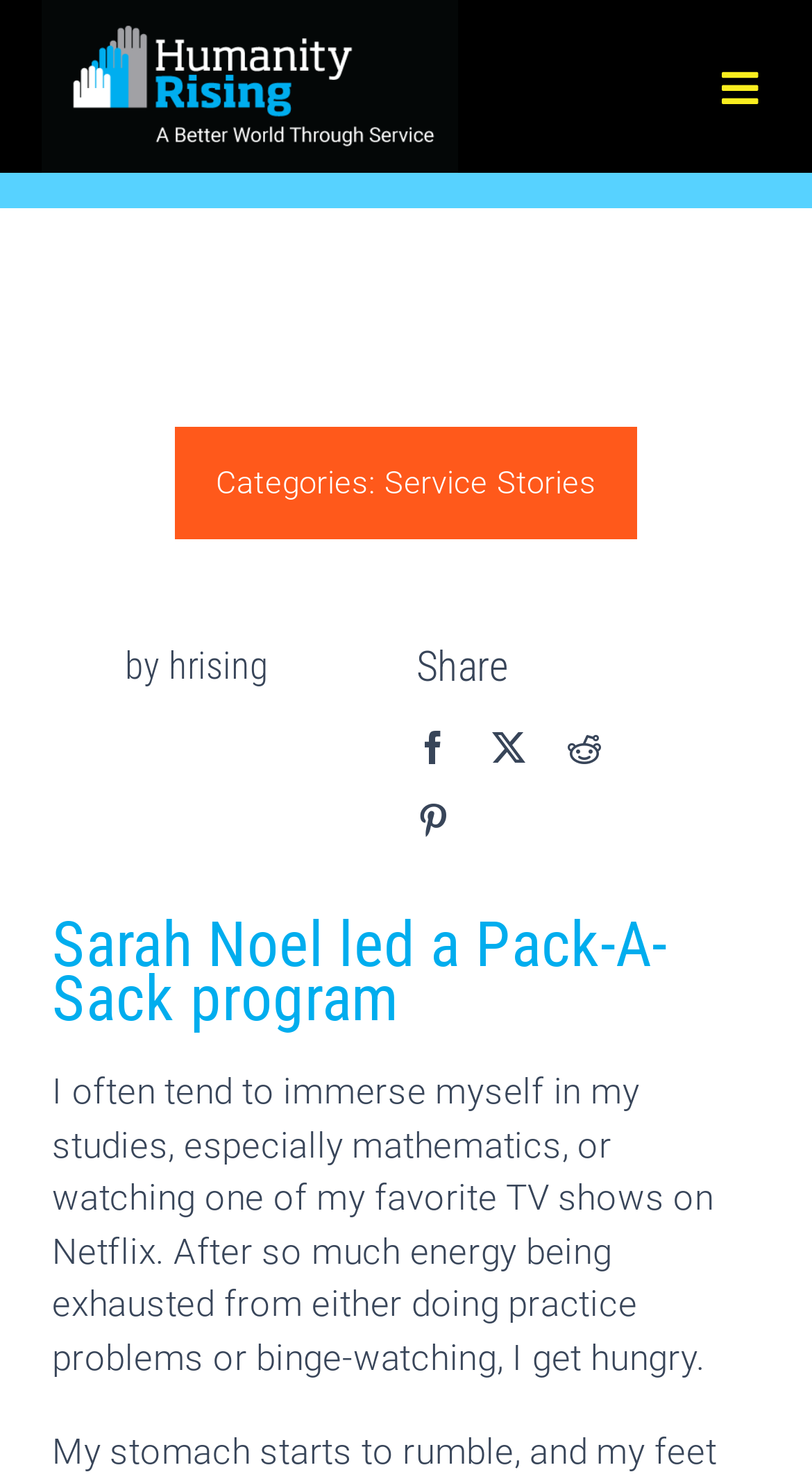Highlight the bounding box of the UI element that corresponds to this description: "Students".

[0.0, 0.193, 1.0, 0.257]